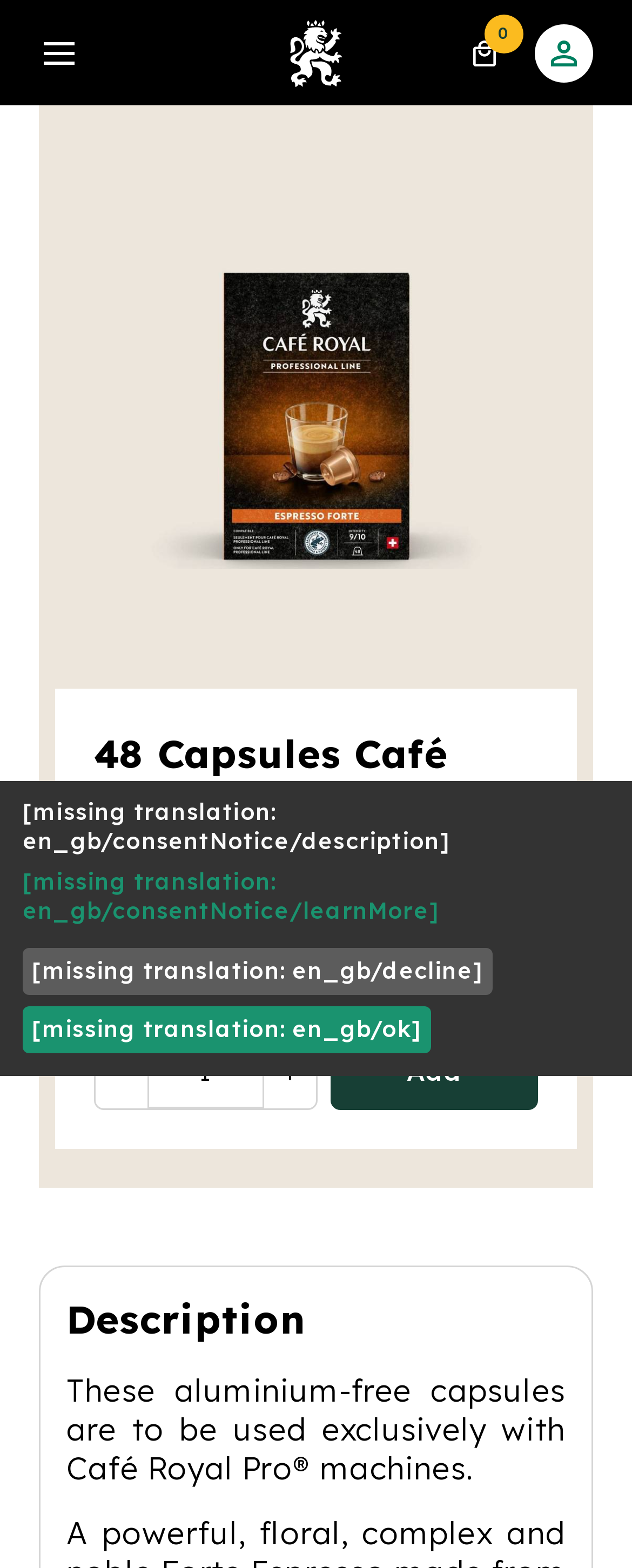Specify the bounding box coordinates of the area to click in order to follow the given instruction: "Go to account."

[0.846, 0.015, 0.938, 0.052]